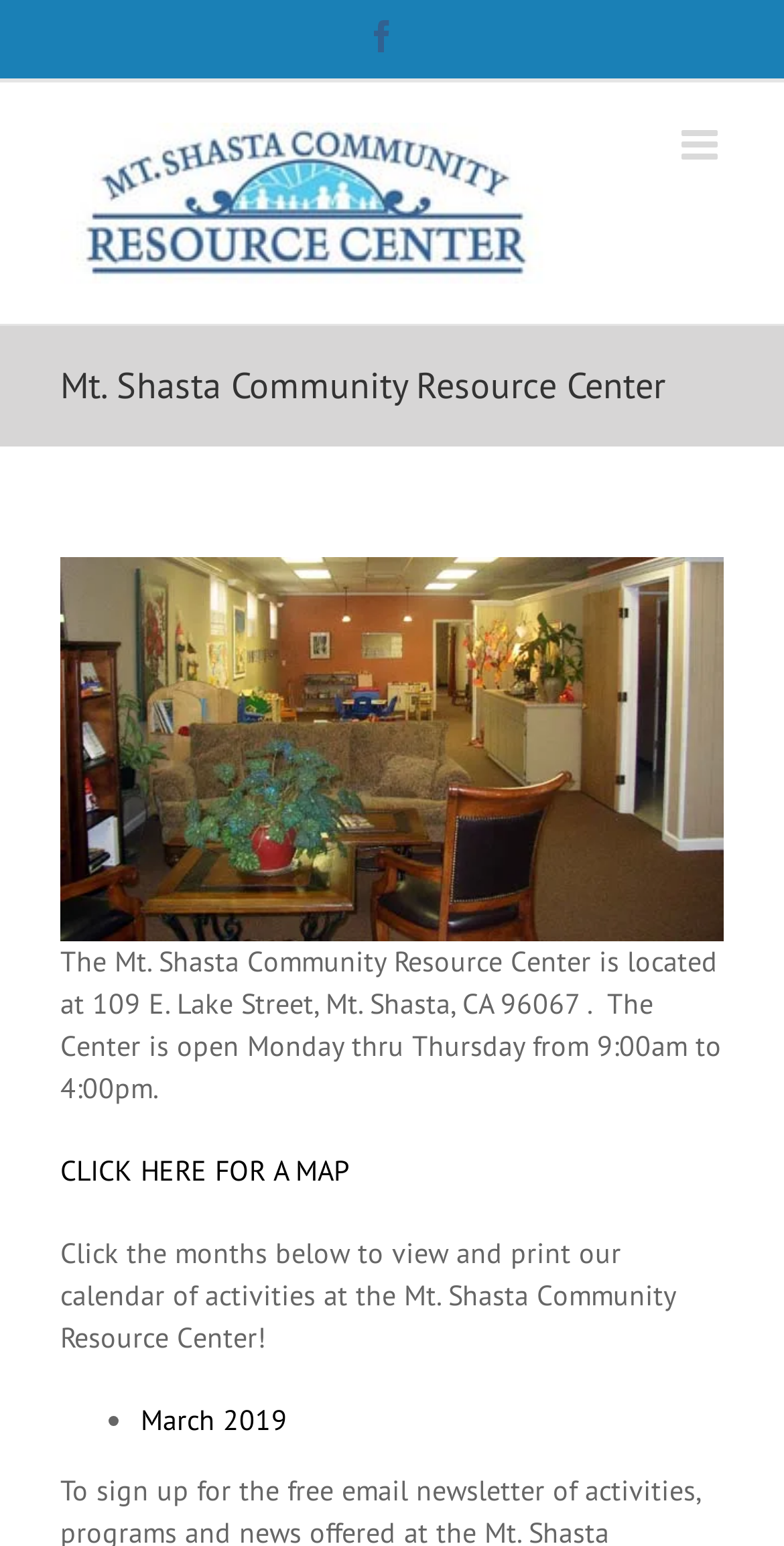Utilize the details in the image to give a detailed response to the question: What is the purpose of the 'CLICK HERE FOR A MAP' link?

I inferred the purpose of the link by reading the text associated with it, which suggests that clicking on it will display a map.